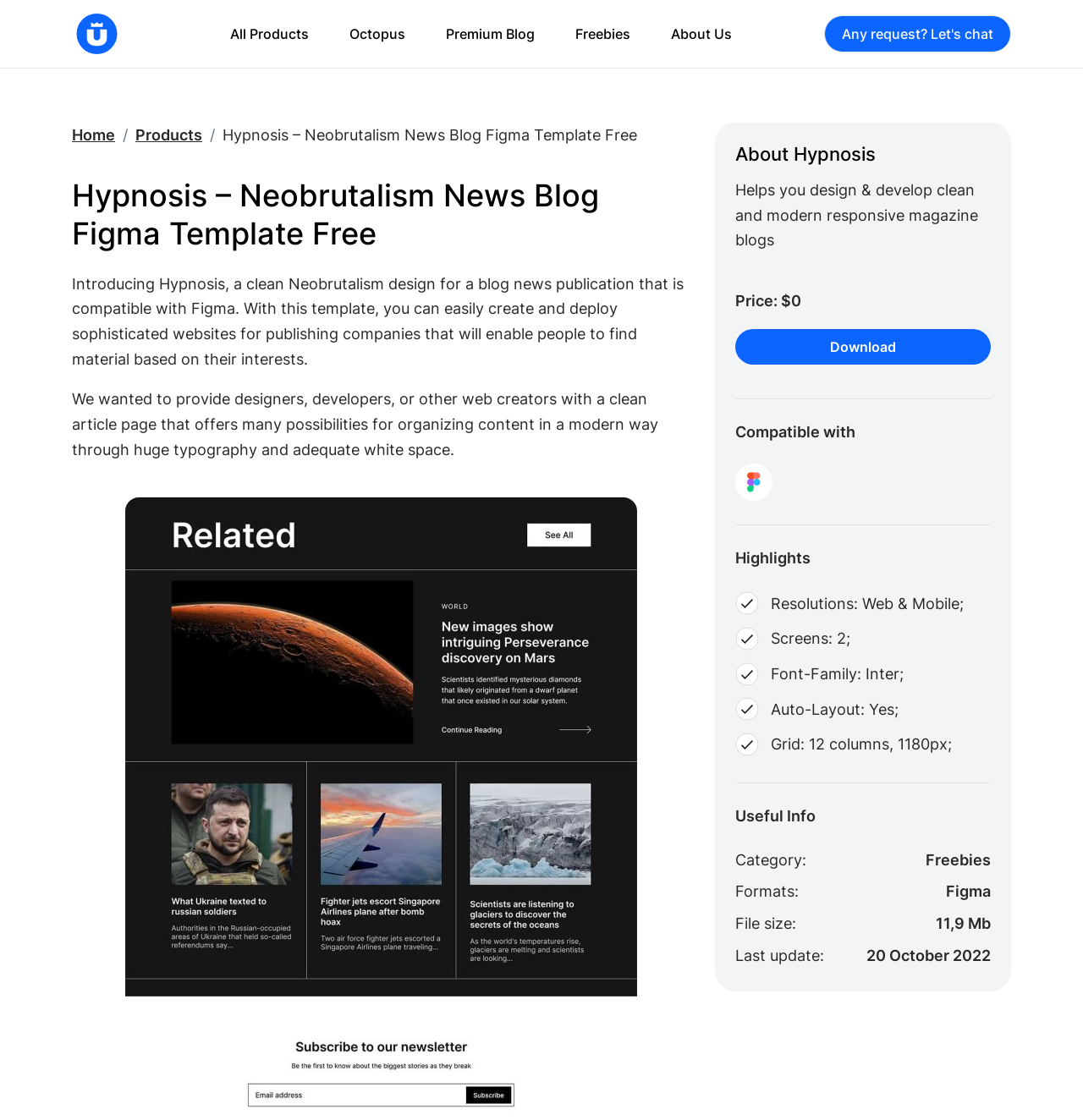What is the file size of the template?
Based on the image, please offer an in-depth response to the question.

I found the answer by looking at the StaticText element that says 'File size: 11,9 Mb'. This provides the file size of the template.